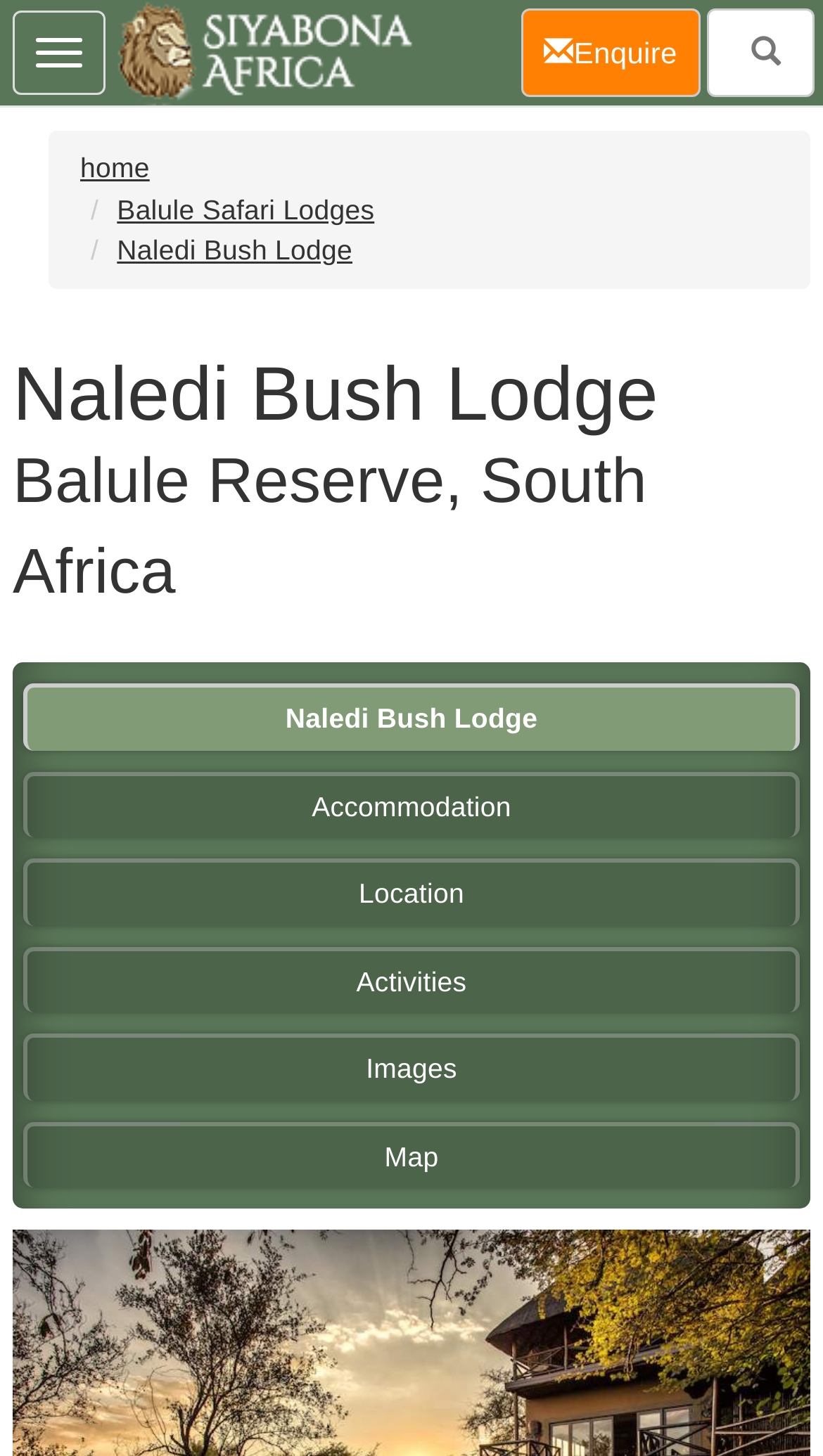Is the navigation bar expanded?
Provide a fully detailed and comprehensive answer to the question.

The button 'Toggle navigation' has the attribute 'expanded: False', indicating that the navigation bar is not expanded.